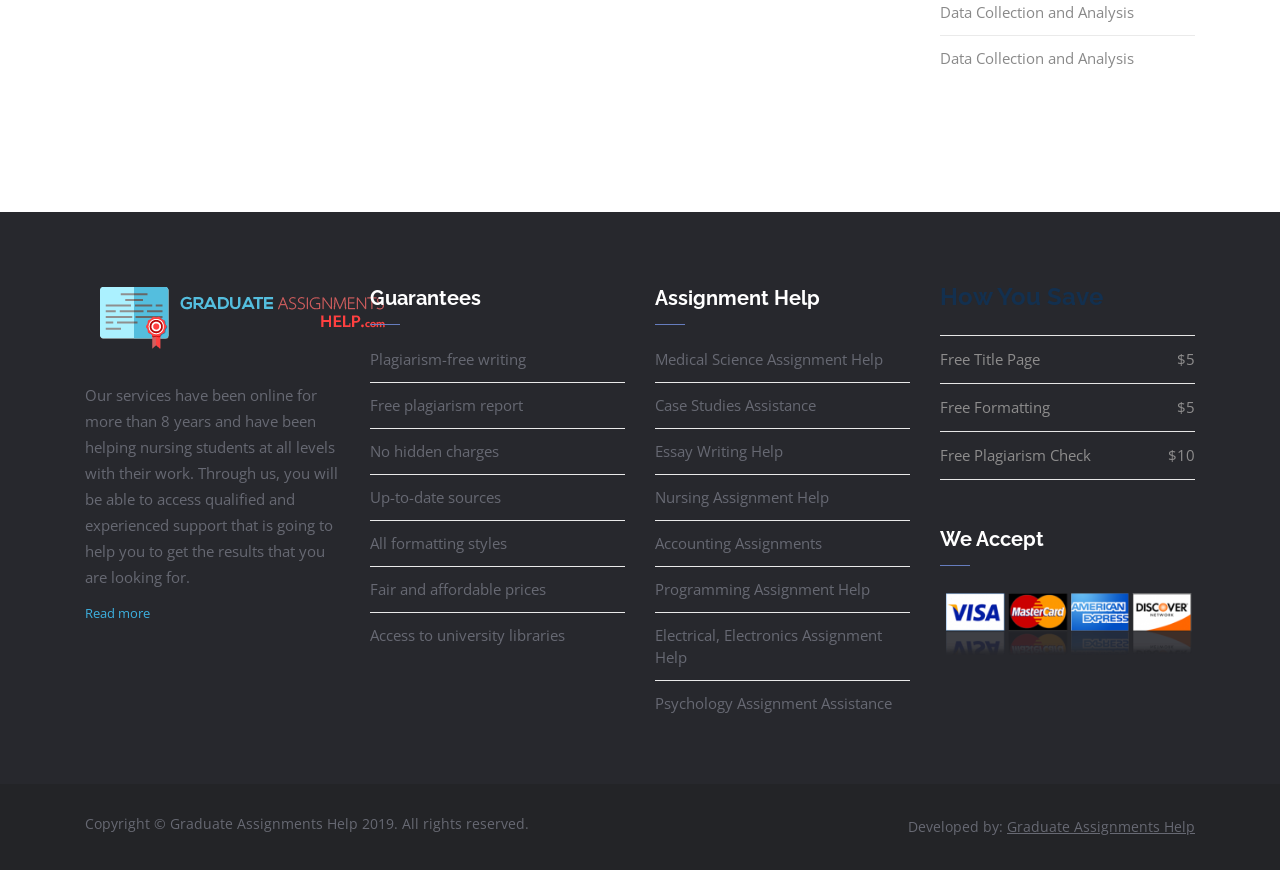Can you find the bounding box coordinates for the element that needs to be clicked to execute this instruction: "Get help with medical science assignment"? The coordinates should be given as four float numbers between 0 and 1, i.e., [left, top, right, bottom].

[0.512, 0.402, 0.69, 0.425]